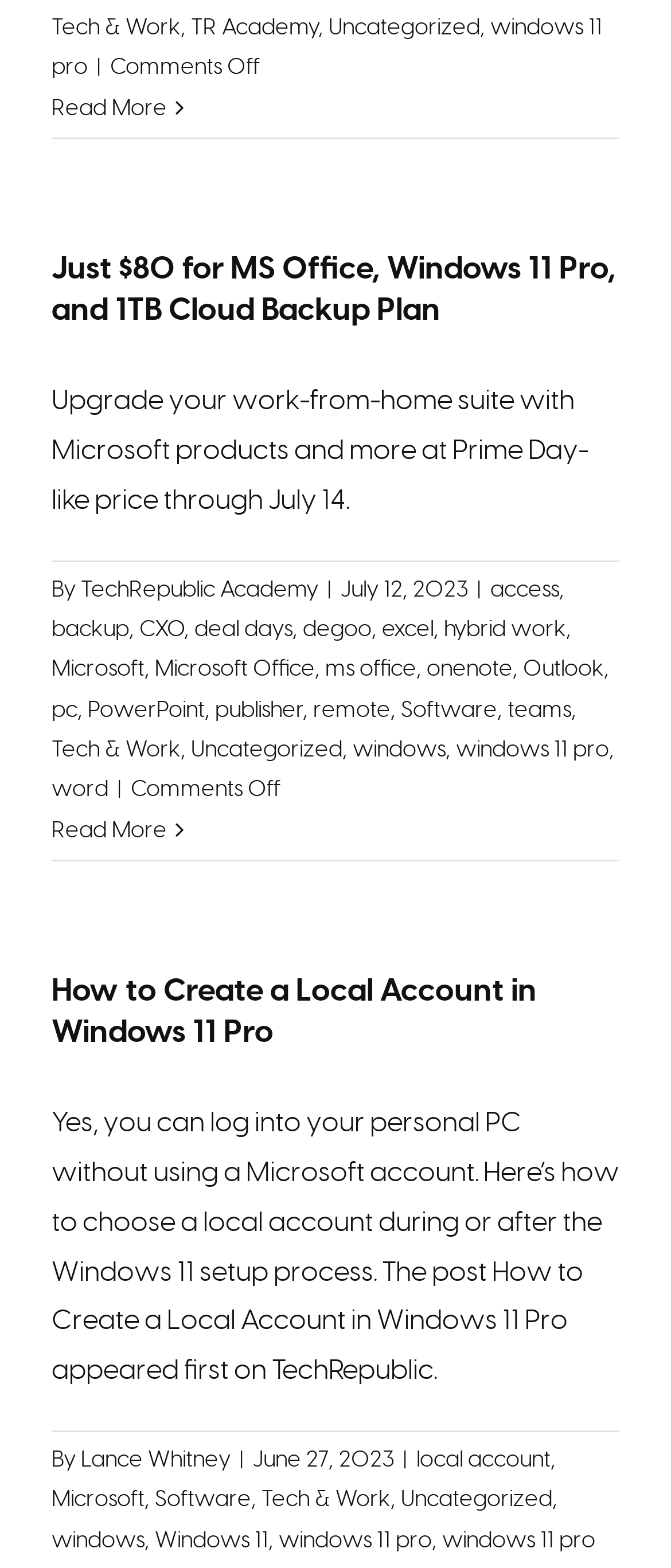Identify the bounding box coordinates for the region to click in order to carry out this instruction: "Read more about 'Microsoft Office and Windows 11 Are Just $50 Through 12/25'". Provide the coordinates using four float numbers between 0 and 1, formatted as [left, top, right, bottom].

[0.077, 0.062, 0.249, 0.077]